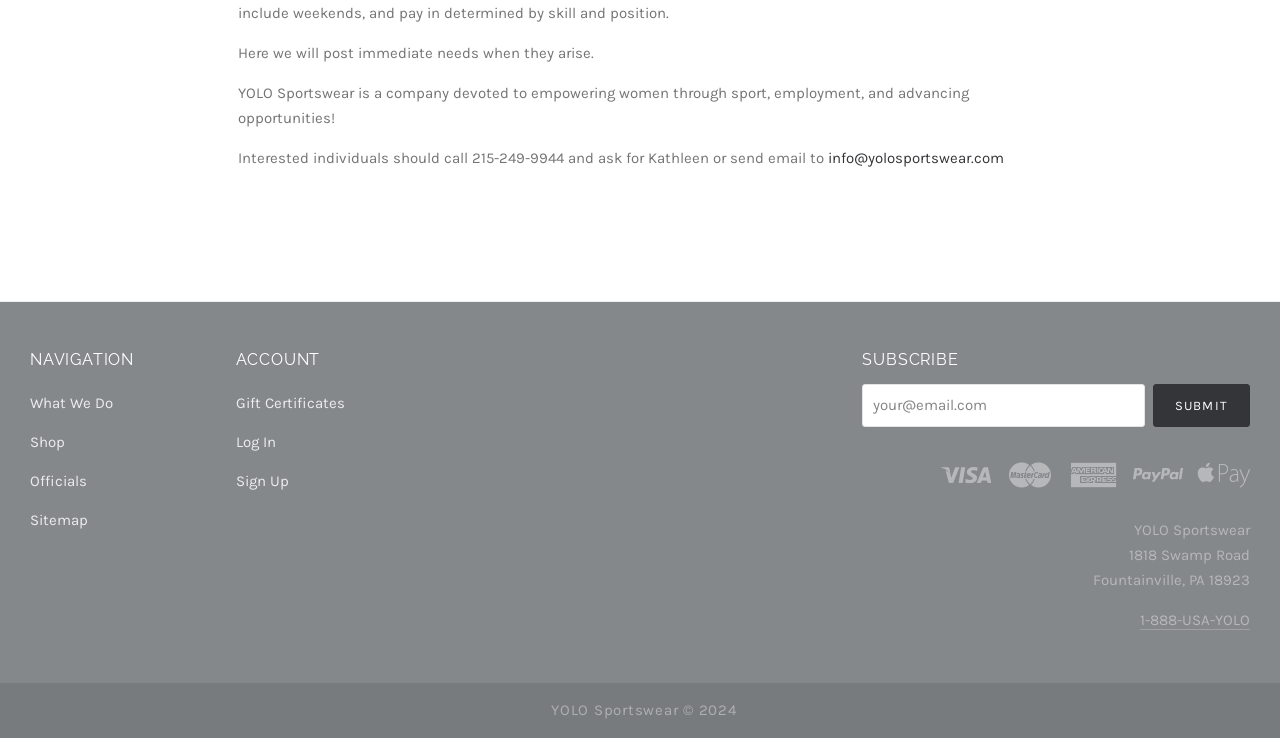Using the webpage screenshot and the element description What We Do, determine the bounding box coordinates. Specify the coordinates in the format (top-left x, top-left y, bottom-right x, bottom-right y) with values ranging from 0 to 1.

[0.023, 0.52, 0.169, 0.573]